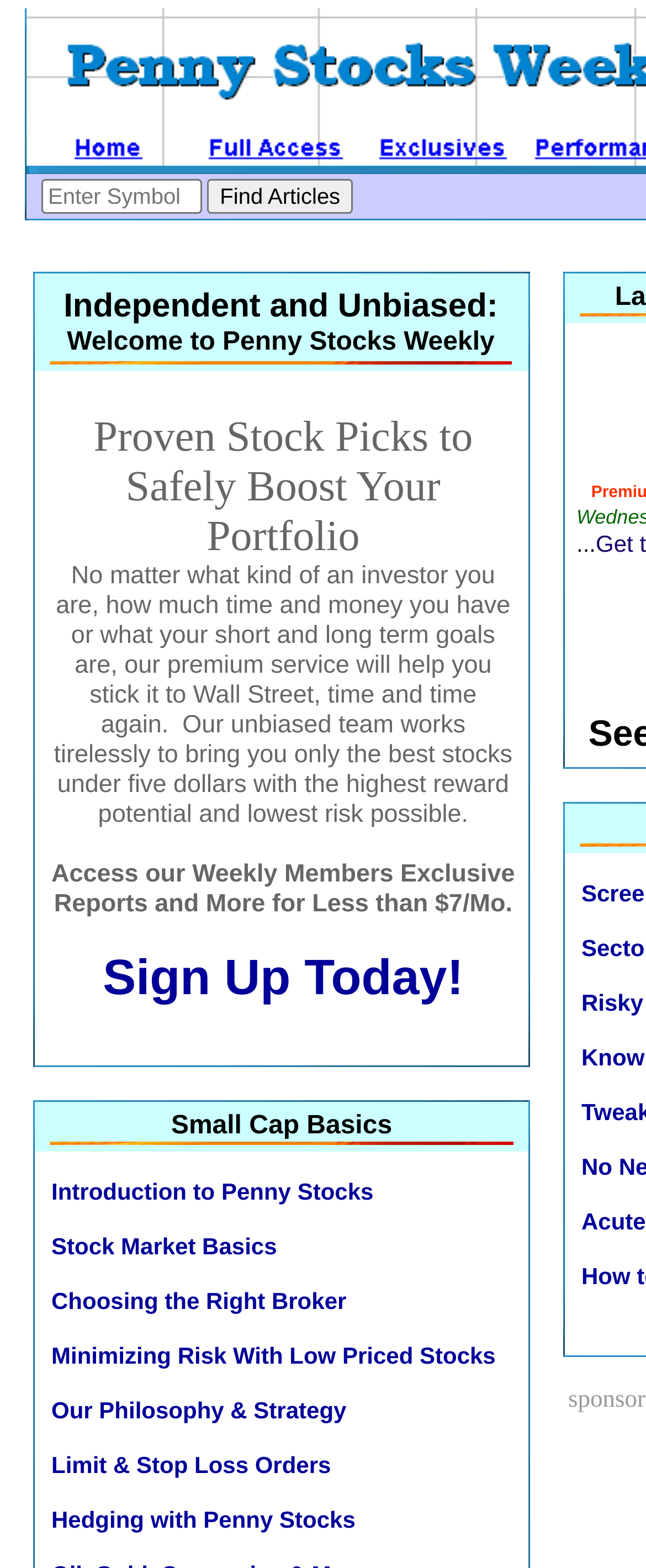Using the webpage screenshot and the element description Sign Up Today!, determine the bounding box coordinates. Specify the coordinates in the format (top-left x, top-left y, bottom-right x, bottom-right y) with values ranging from 0 to 1.

[0.159, 0.62, 0.718, 0.638]